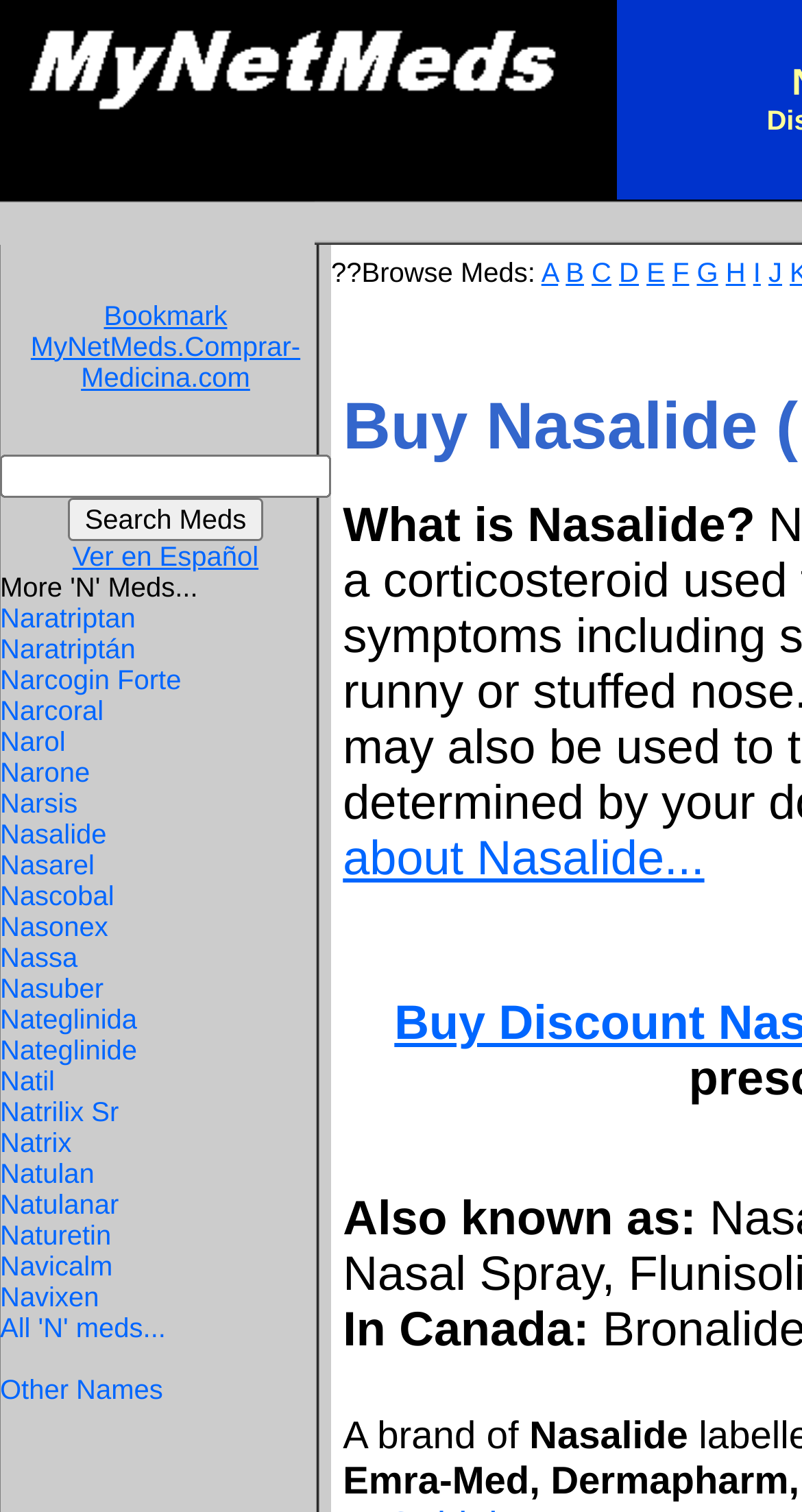Determine the bounding box coordinates for the element that should be clicked to follow this instruction: "View information about Nasalide". The coordinates should be given as four float numbers between 0 and 1, in the format [left, top, right, bottom].

[0.428, 0.329, 0.942, 0.364]